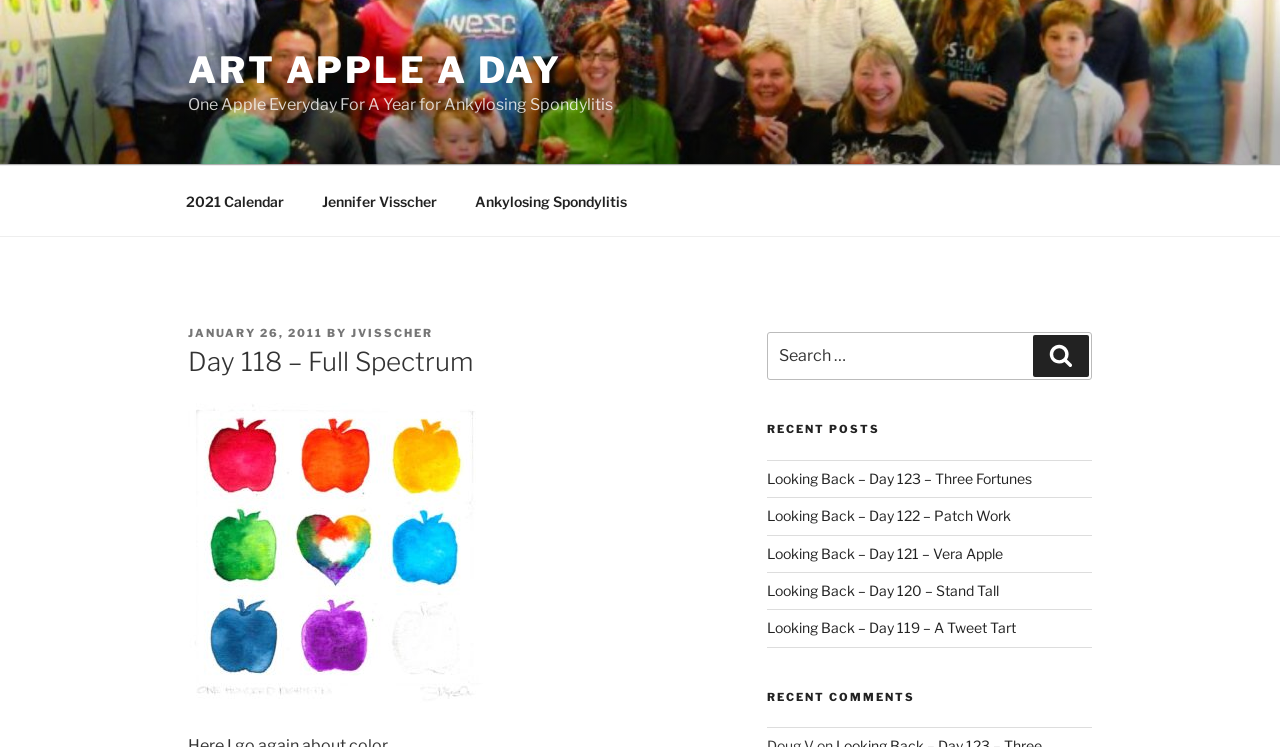Provide the bounding box coordinates for the area that should be clicked to complete the instruction: "read Day 118 – Full Spectrum".

[0.147, 0.461, 0.556, 0.51]